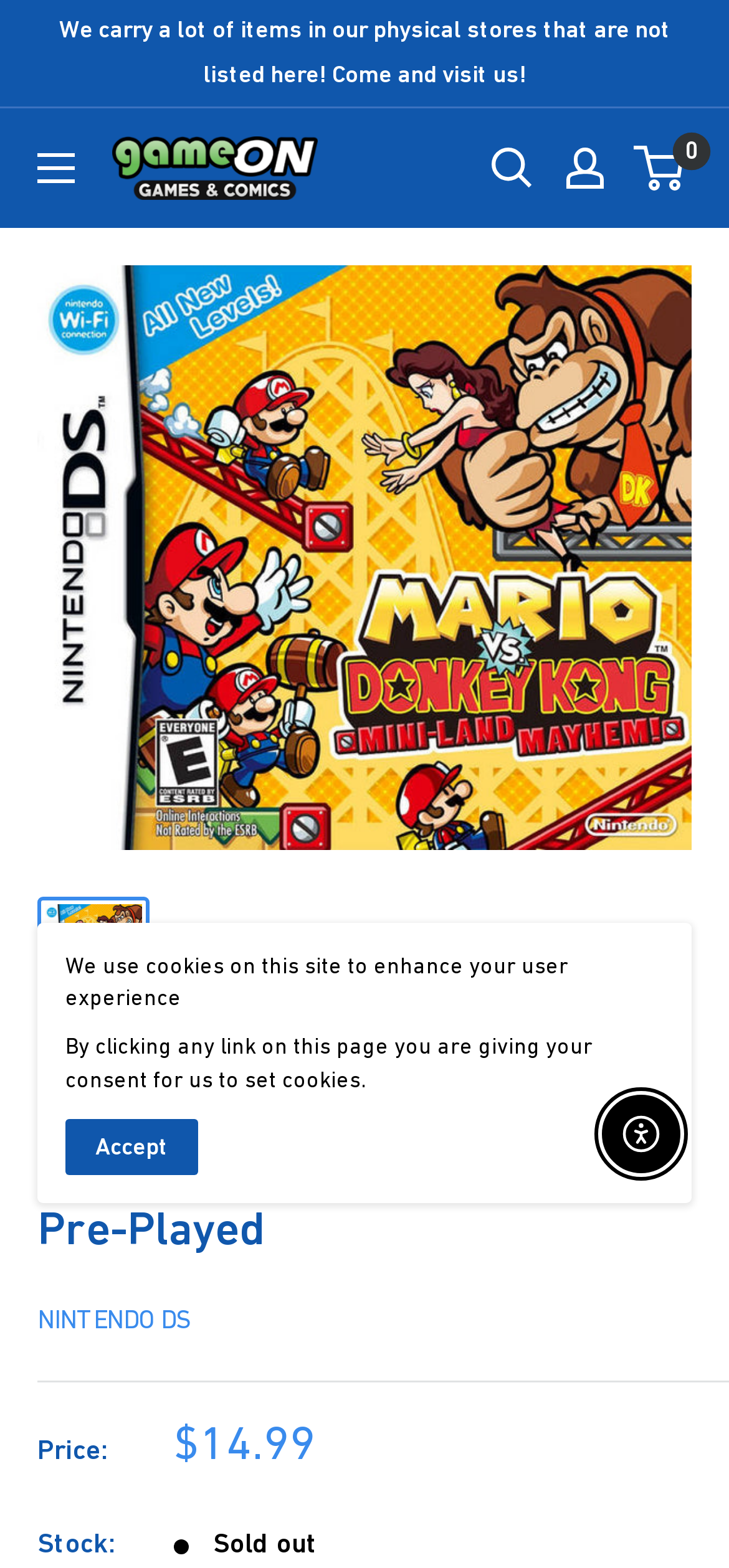Pinpoint the bounding box coordinates of the clickable element to carry out the following instruction: "Enable accessibility."

[0.826, 0.698, 0.933, 0.748]